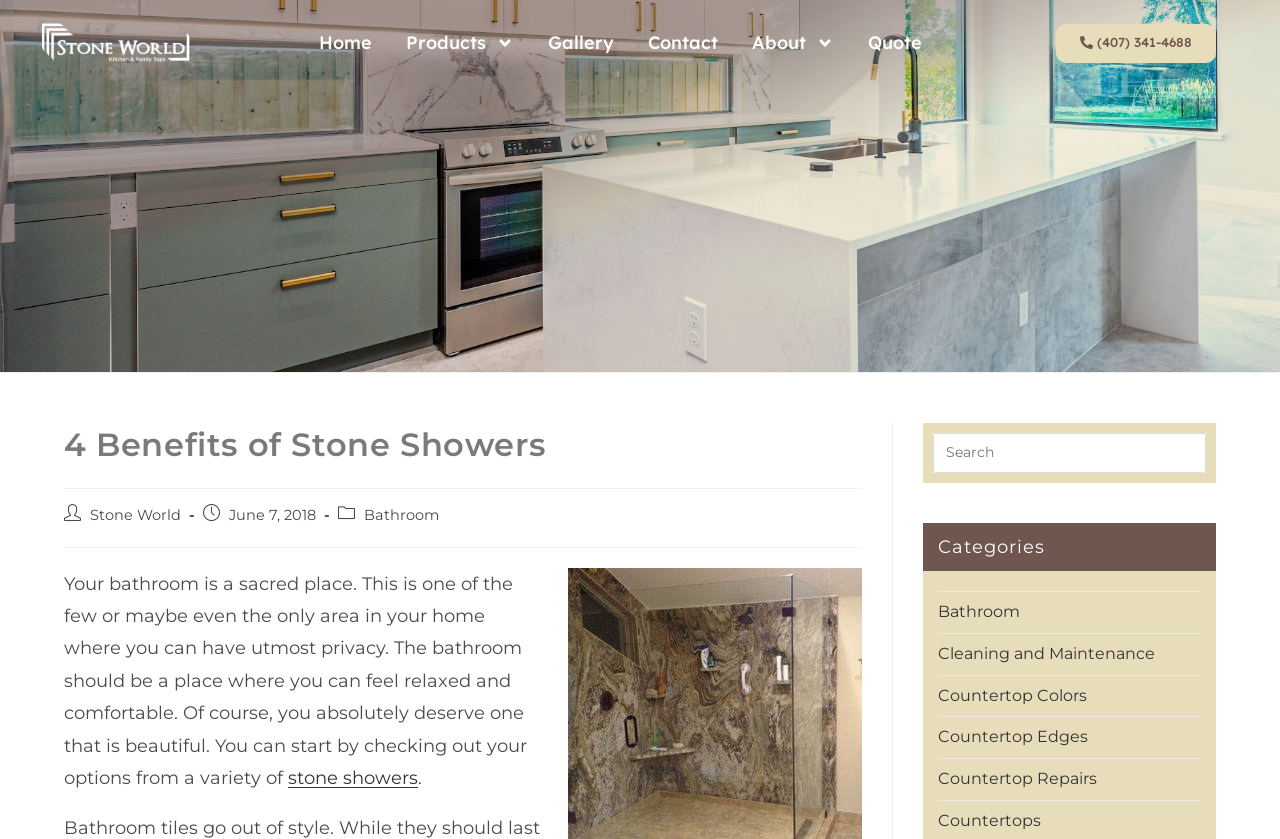Find the bounding box coordinates for the area that should be clicked to accomplish the instruction: "View the 'Gallery'".

[0.422, 0.024, 0.486, 0.079]